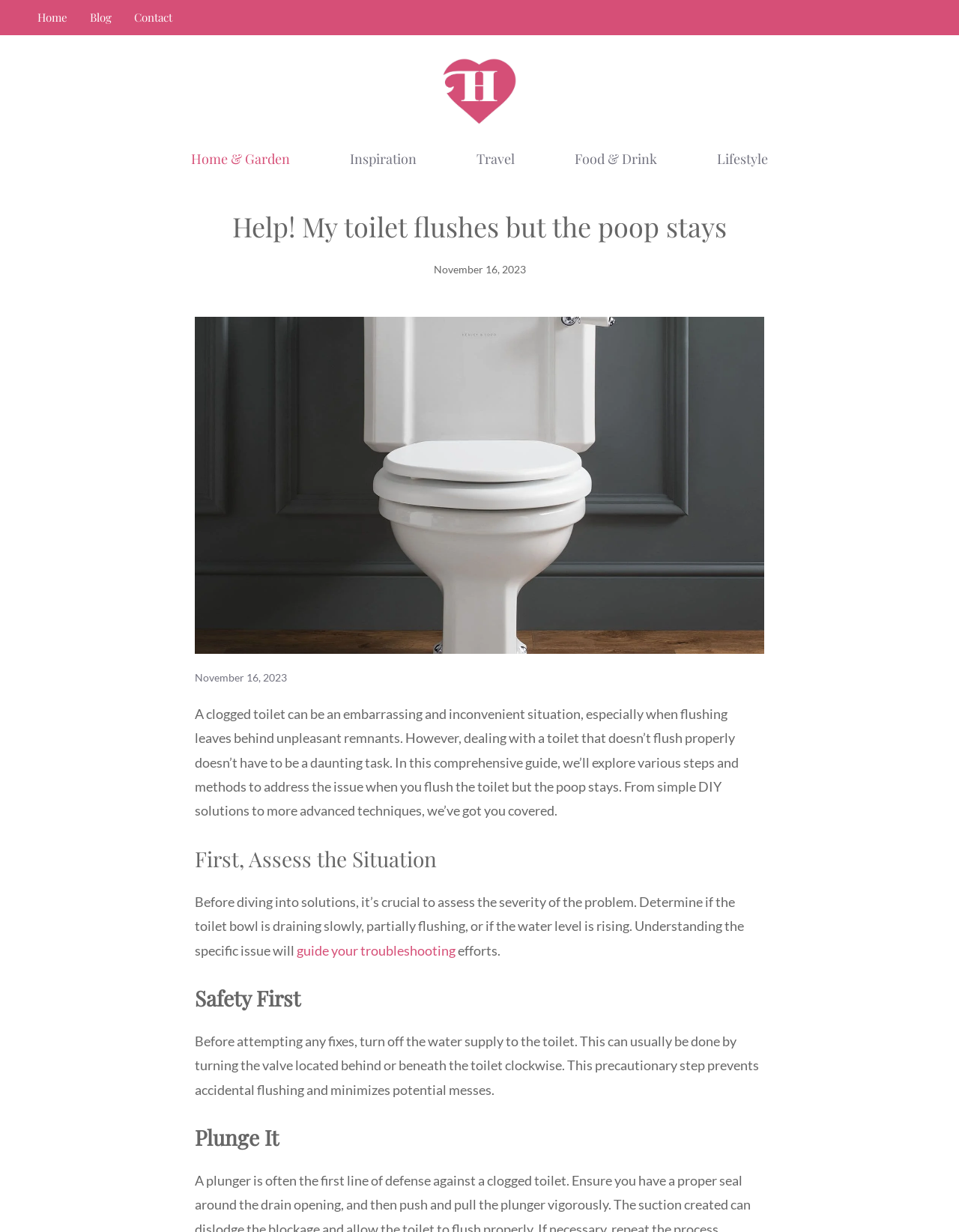What is the primary heading on this webpage?

Help! My toilet flushes but the poop stays